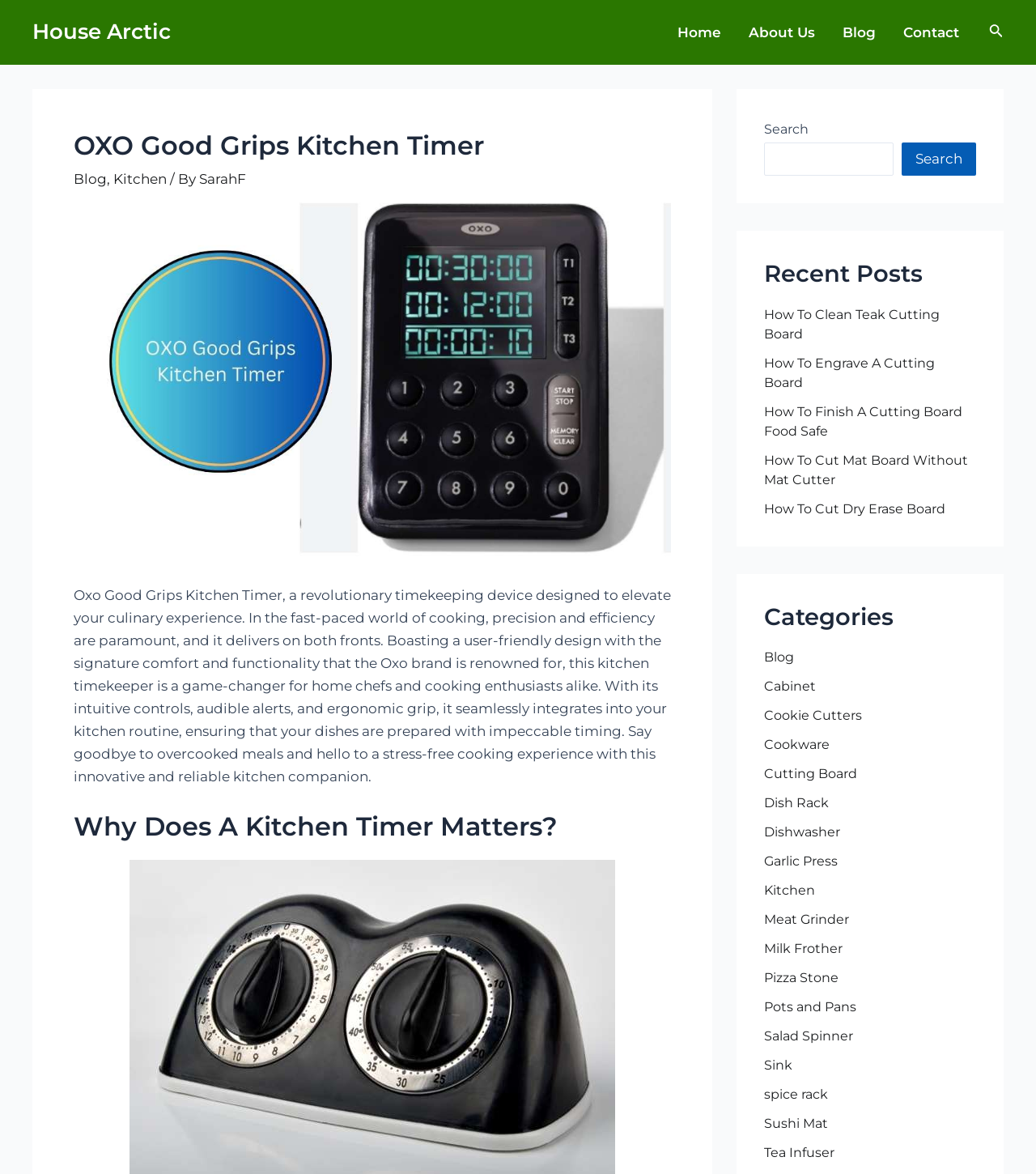What is the author of the blog post?
Based on the visual information, provide a detailed and comprehensive answer.

I found the answer by looking at the header section of the webpage, where it says 'By SarahF' next to the blog post title. This indicates that SarahF is the author of the blog post.